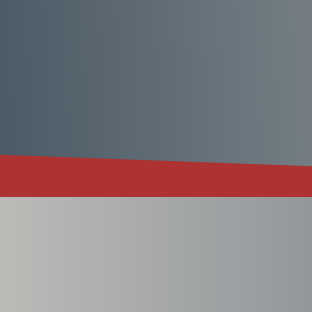Illustrate the image with a detailed and descriptive caption.

The image features a sleek and modern design characterized by a gradient background that transitions from deep blue-gray at the top to a lighter gray at the bottom. A bold red stripe diagonally slices across the lower third of the image, adding a striking contrast that draws the eye. This design element evokes a sense of dynamism and sophistication, aligning well with the themes of cybersecurity and technological advancement highlighted in the content surrounding it. The overall aesthetic suggests a focus on professional and innovative solutions in the realm of data security and vulnerability management.